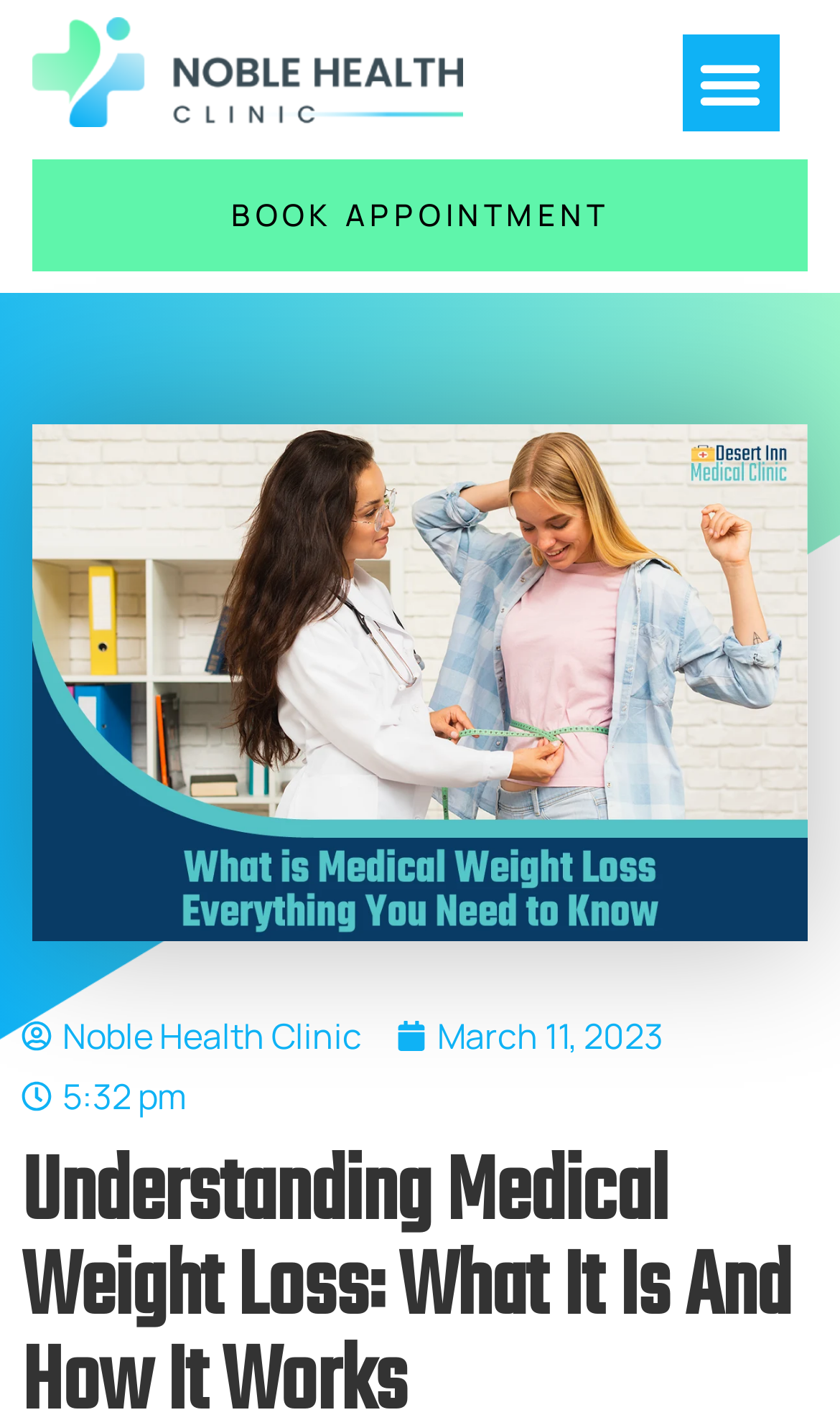Analyze the image and deliver a detailed answer to the question: What is the current time?

I found the answer by looking at the time element with the text '5:32 pm' which is located at the bottom of the page, next to the date of the latest article.